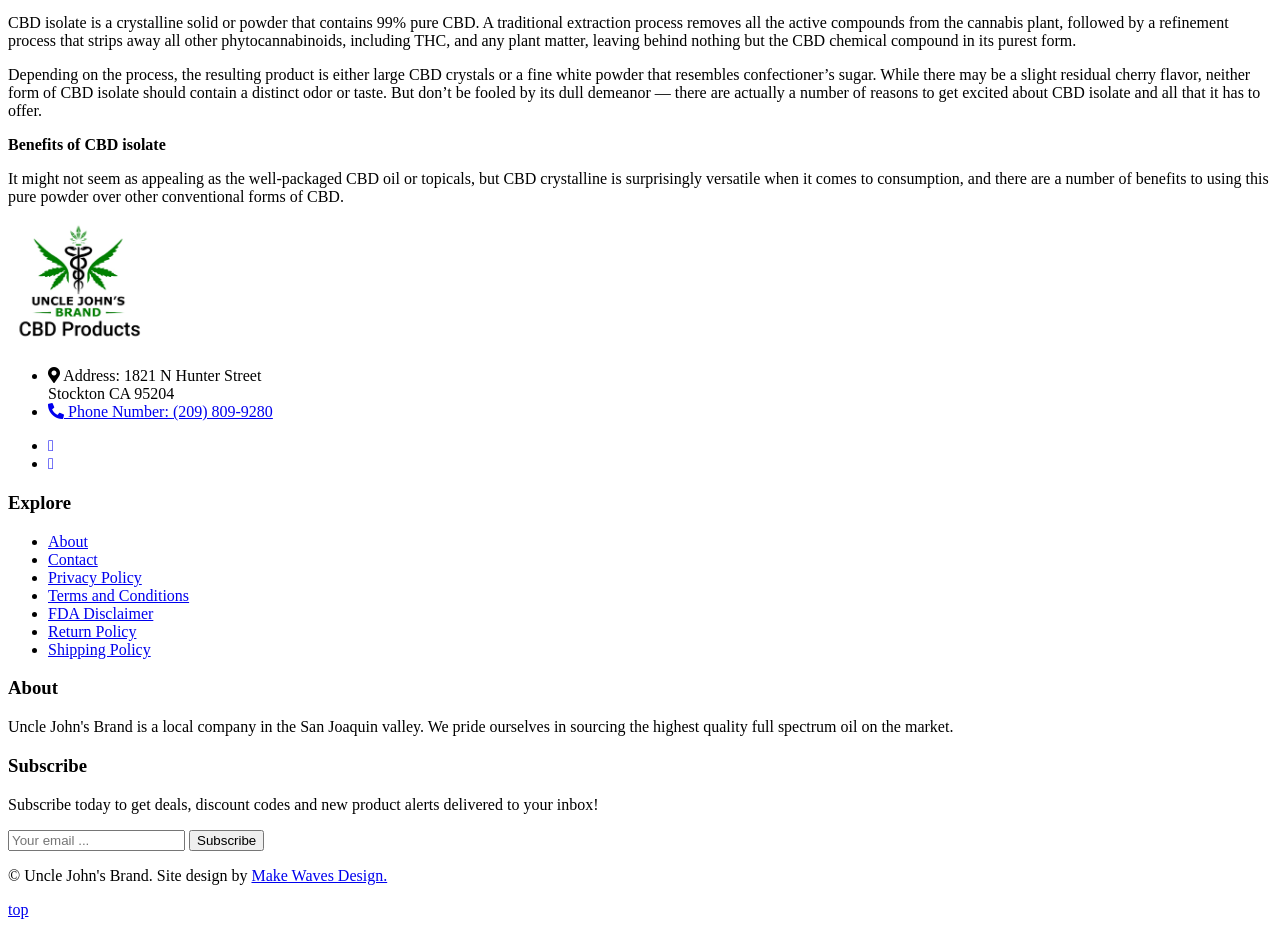Given the element description: "Shipping Policy", predict the bounding box coordinates of the UI element it refers to, using four float numbers between 0 and 1, i.e., [left, top, right, bottom].

[0.038, 0.691, 0.118, 0.71]